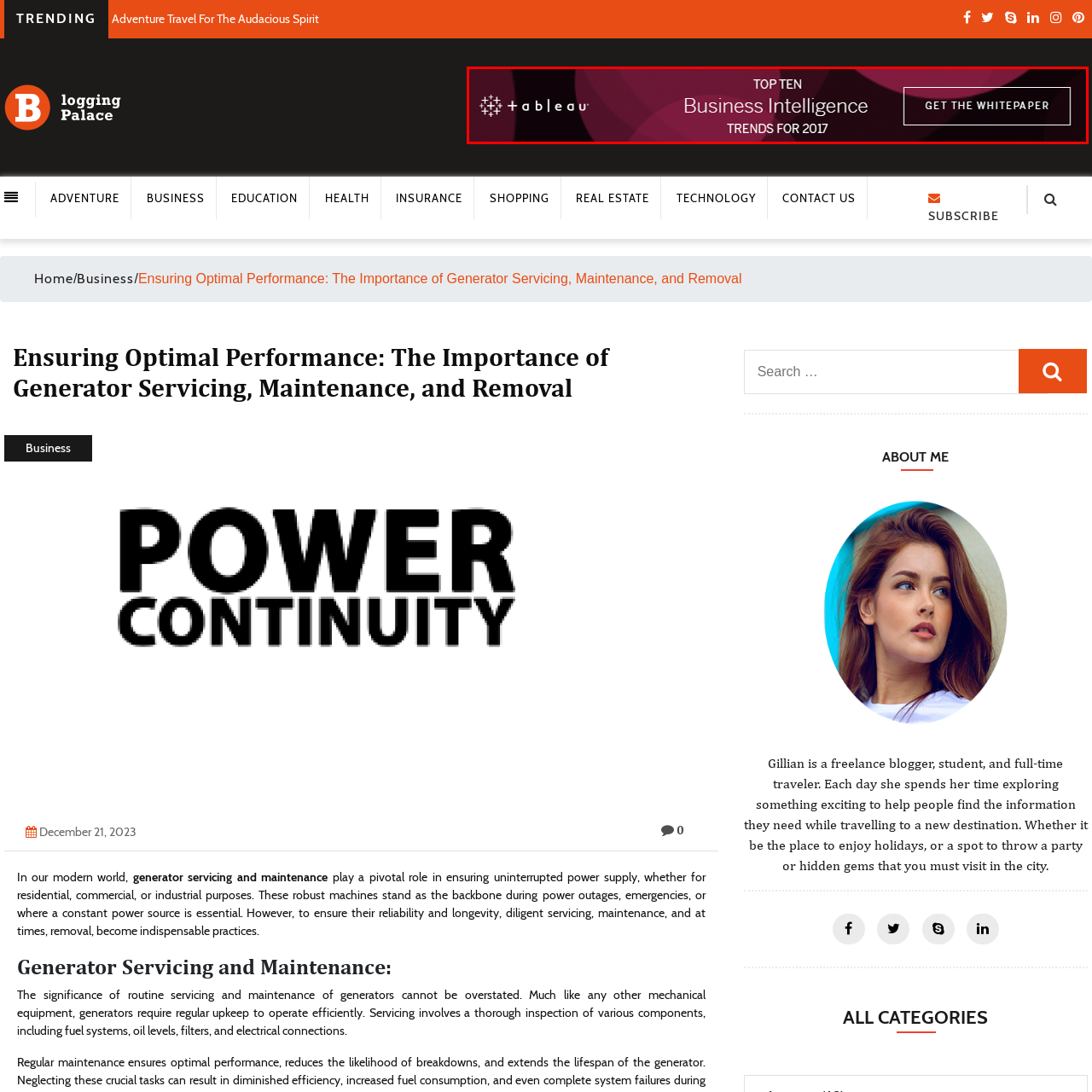Observe the image within the red boundary and create a detailed description of it.

This image is an advertisement promoting a whitepaper titled "Top Ten Business Intelligence Trends for 2017." It features the Tableau logo prominently on the left side, accompanied by a visually appealing background with dynamic shapes in shades of maroon and dark burgundy. The text clearly highlights the focus on business intelligence trends, emphasizing its relevance for industry professionals looking to stay informed about key developments. A call-to-action button labeled "GET THE WHITEPAPER" is strategically placed on the right, encouraging viewers to engage and access additional information. Overall, the design effectively combines informative content with a professional aesthetic aimed at attracting interest from business and analytics audiences.